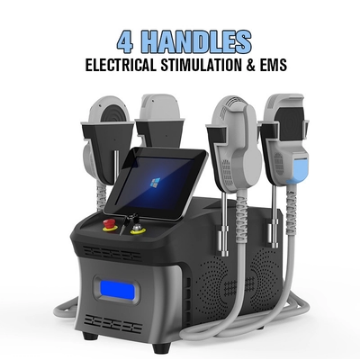What is the interface of the machine?
Based on the image, answer the question with a single word or brief phrase.

Touchscreen